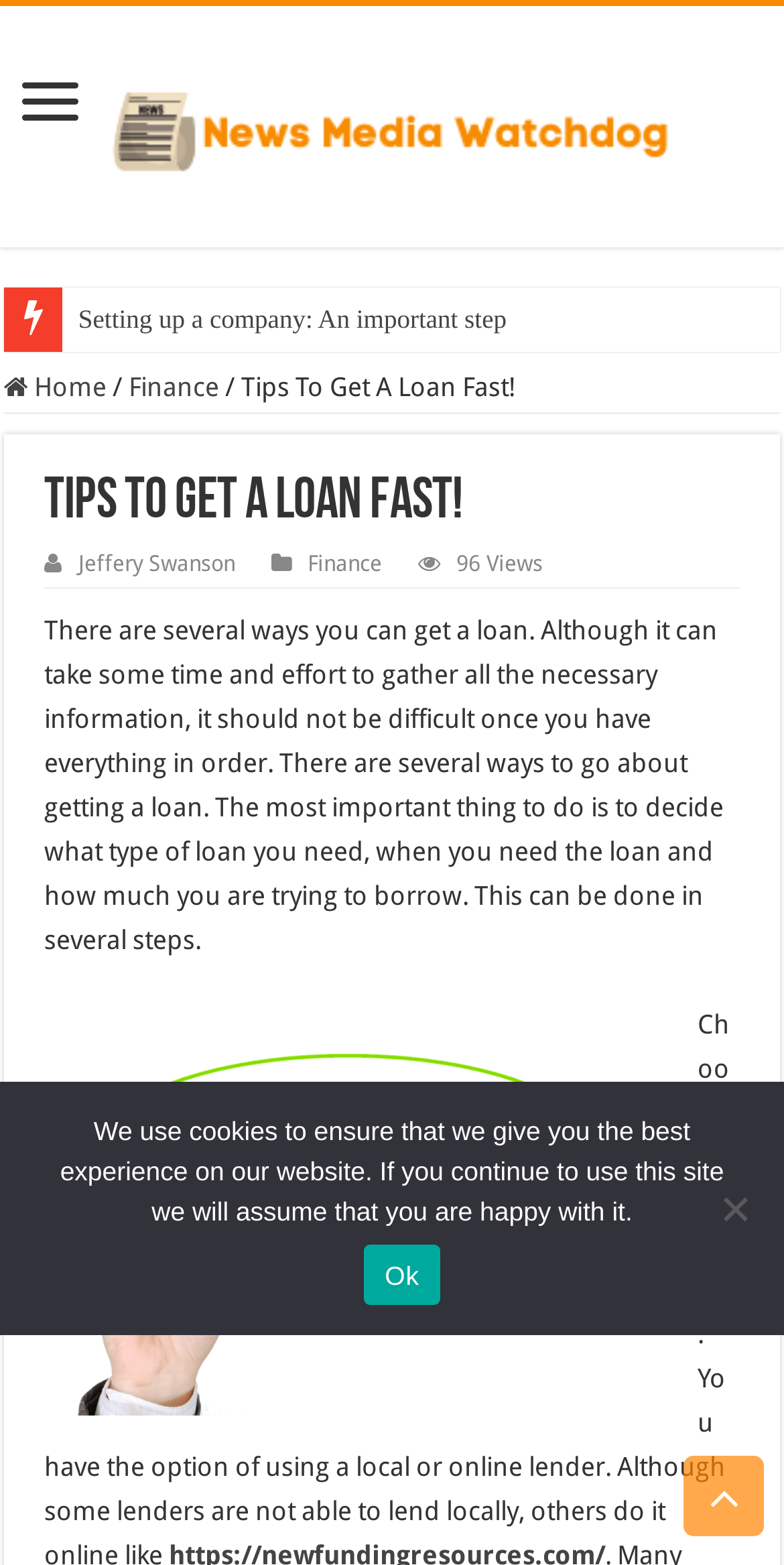From the element description: "title="Clarion AV"", extract the bounding box coordinates of the UI element. The coordinates should be expressed as four float numbers between 0 and 1, in the order [left, top, right, bottom].

None